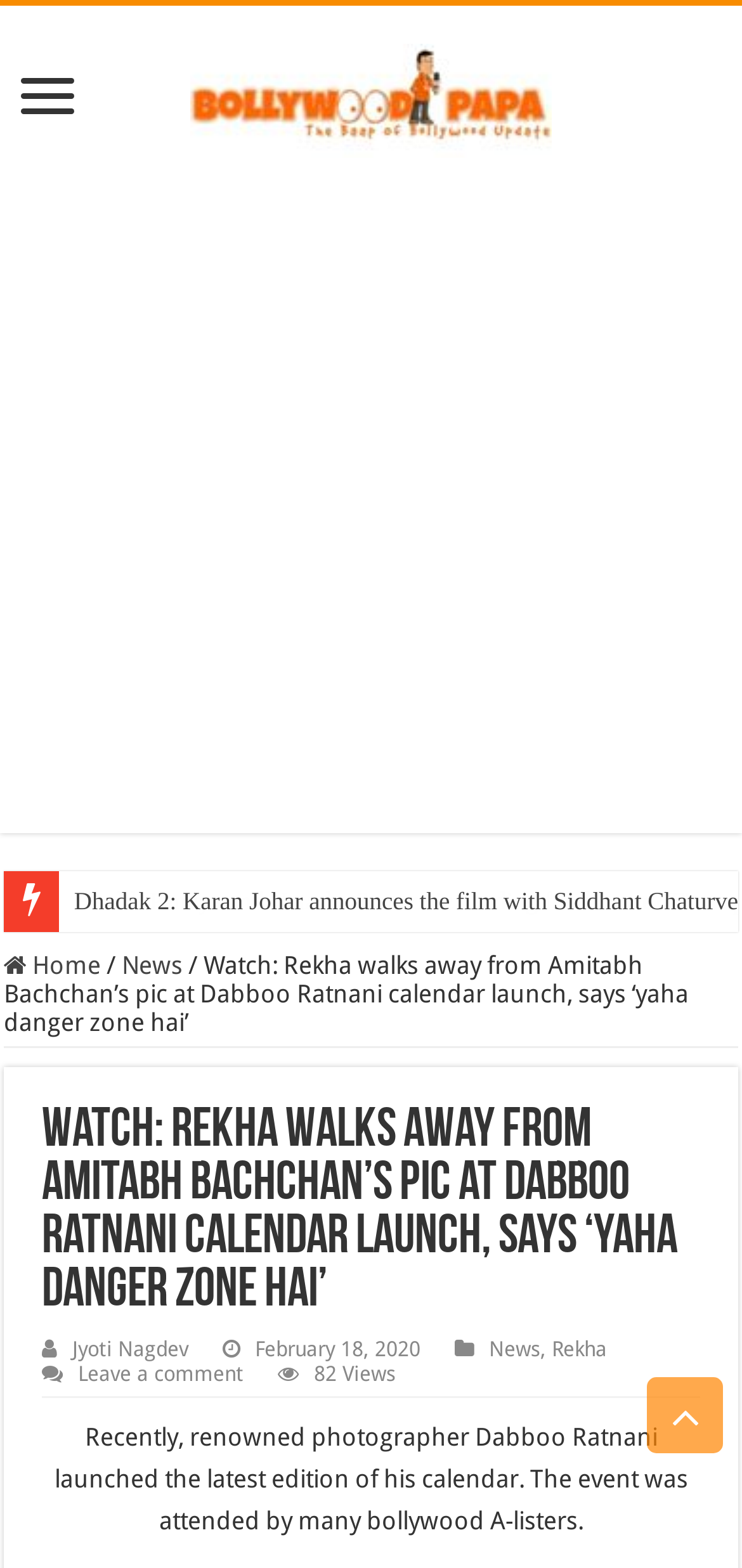Determine the bounding box coordinates of the element that should be clicked to execute the following command: "Leave a comment on the article".

[0.105, 0.869, 0.328, 0.884]